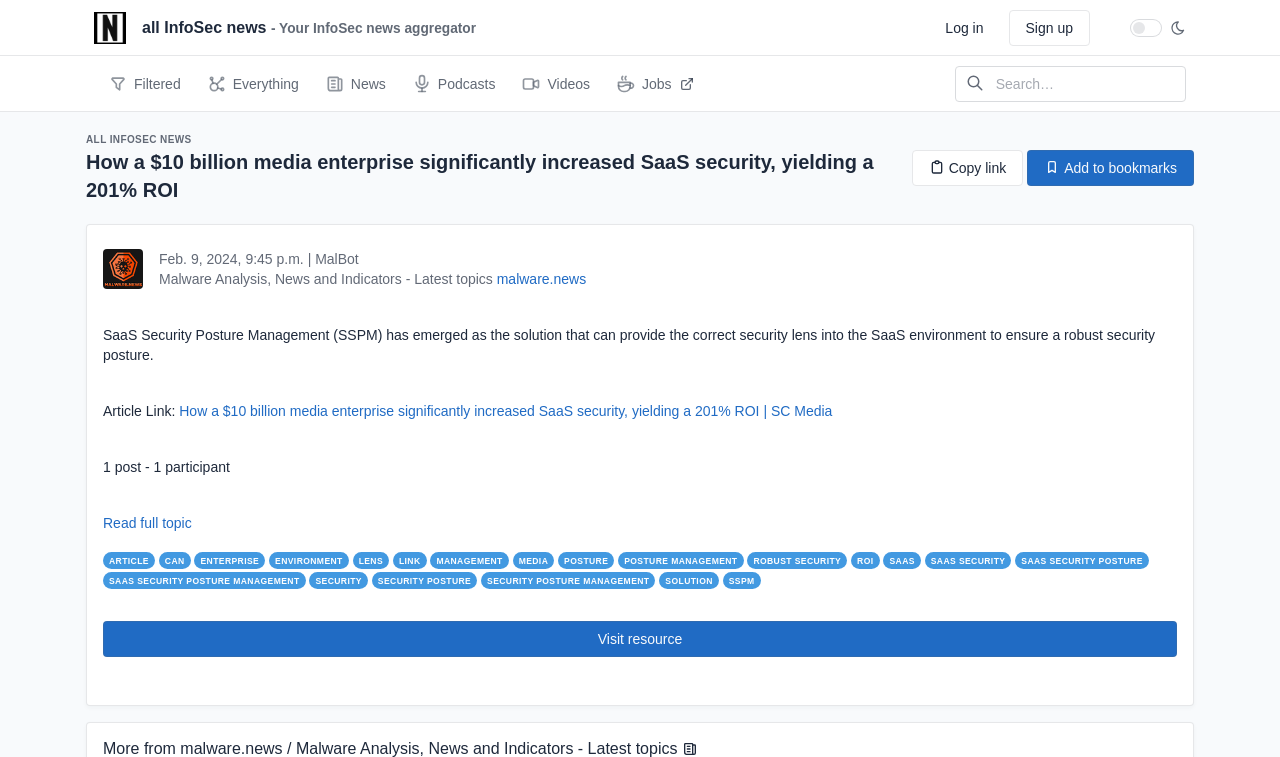Analyze the image and answer the question with as much detail as possible: 
What is the purpose of the 'Copy link' button?

The 'Copy link' button is located next to the 'Add to bookmarks' link and has an image icon, suggesting that its purpose is to allow users to copy the link of the article.